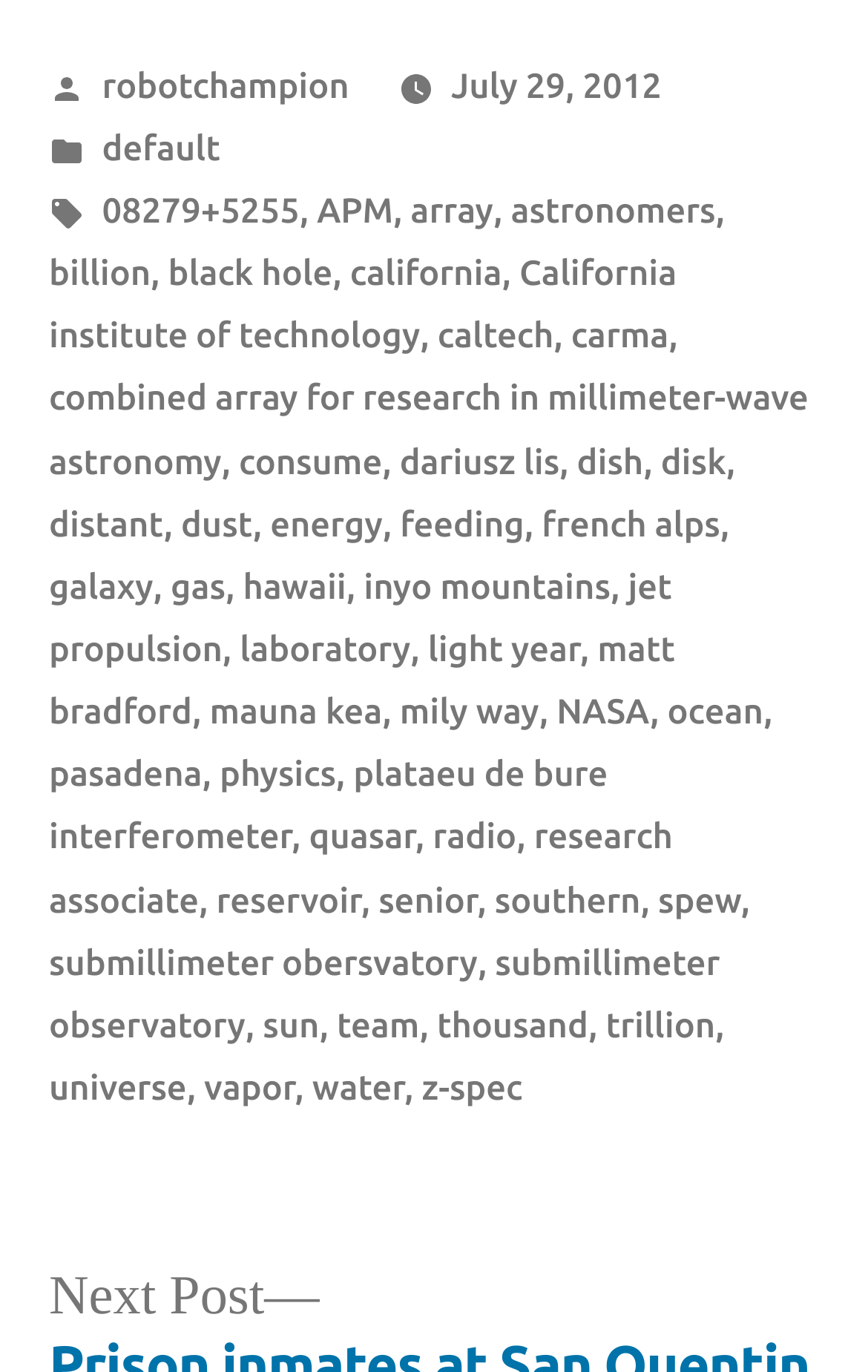Who posted the article?
Answer the question with a detailed explanation, including all necessary information.

The answer can be found in the footer section of the webpage, where it says 'Posted by robotchampion'.